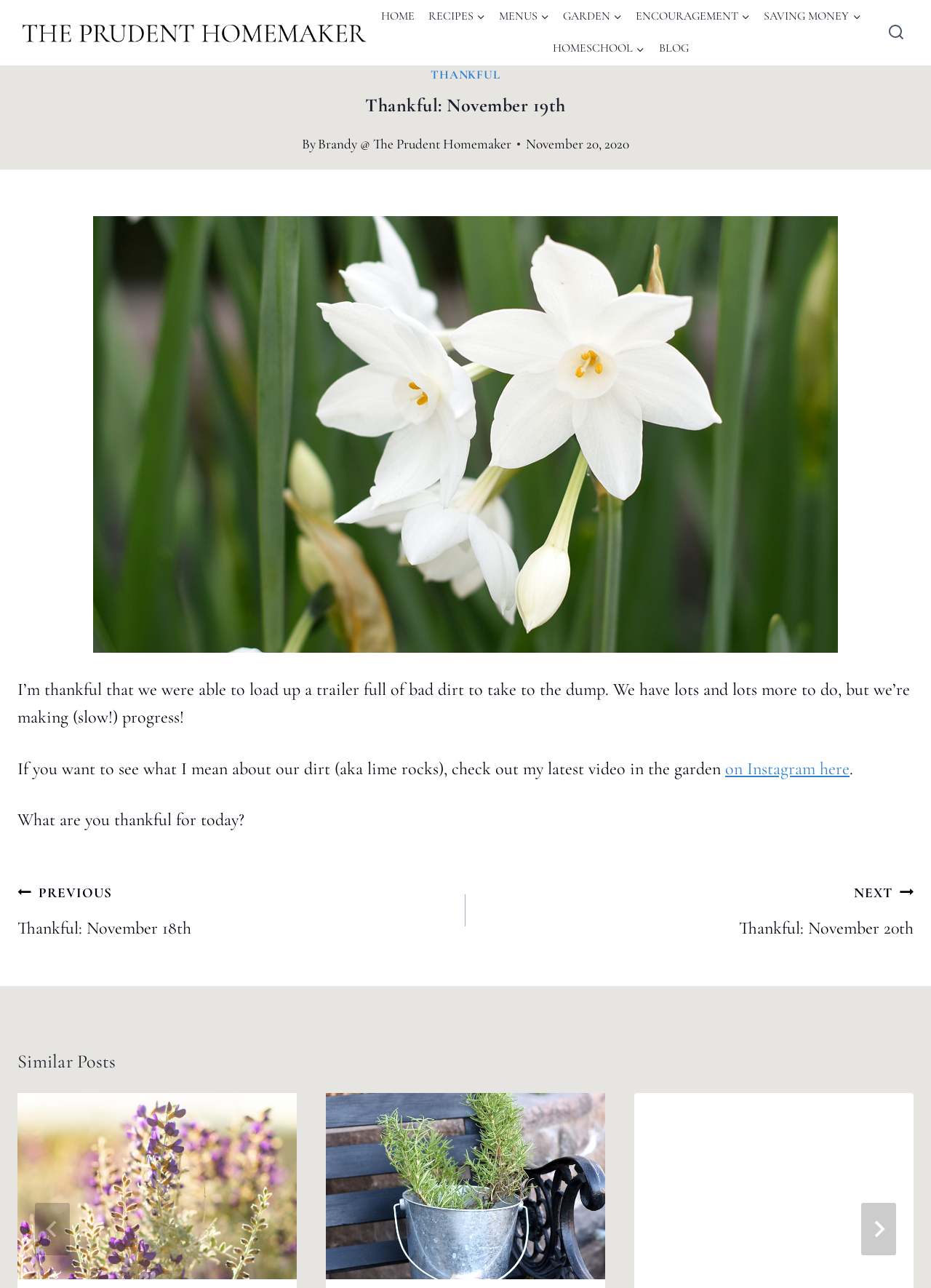Utilize the details in the image to give a detailed response to the question: What is the author of the blog post?

I found the author's name by looking at the link element with the text 'Brandy @ The Prudent Homemaker' which is located below the heading element with the text 'Thankful: November 19th'.